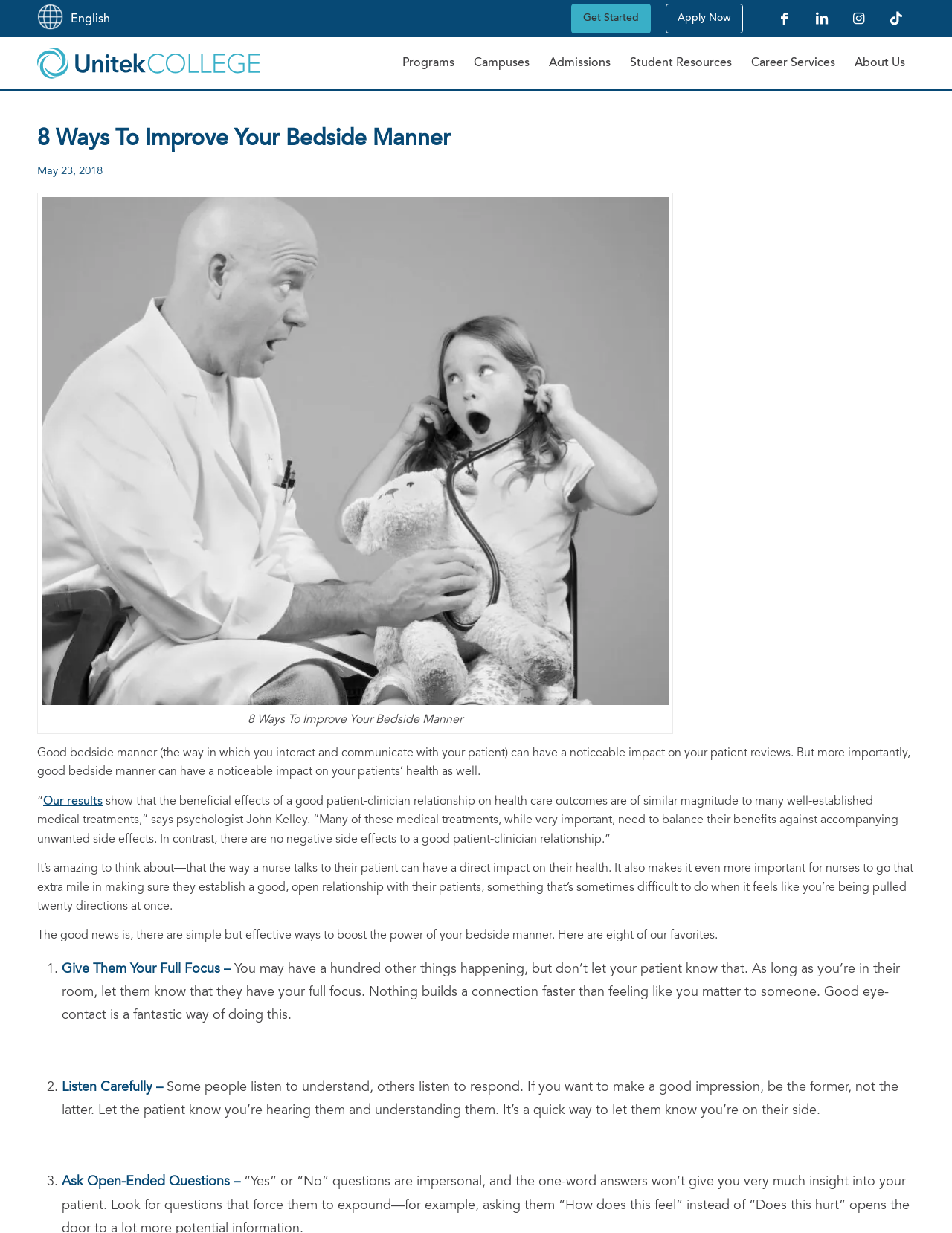For the element described, predict the bounding box coordinates as (top-left x, top-left y, bottom-right x, bottom-right y). All values should be between 0 and 1. Element description: Instagram

[0.883, 0.0, 0.921, 0.03]